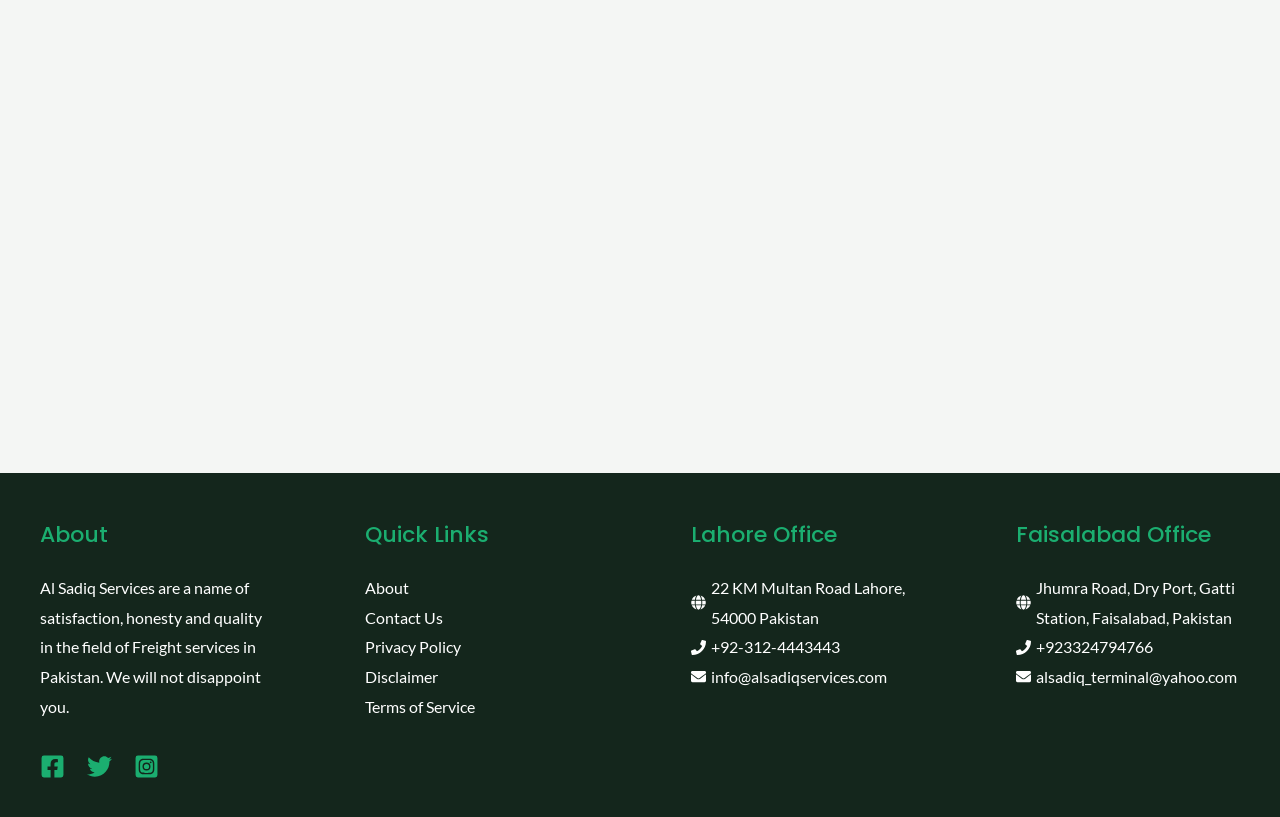Please specify the bounding box coordinates of the clickable region to carry out the following instruction: "Select the Reject All radio button". The coordinates should be four float numbers between 0 and 1, in the format [left, top, right, bottom].

None